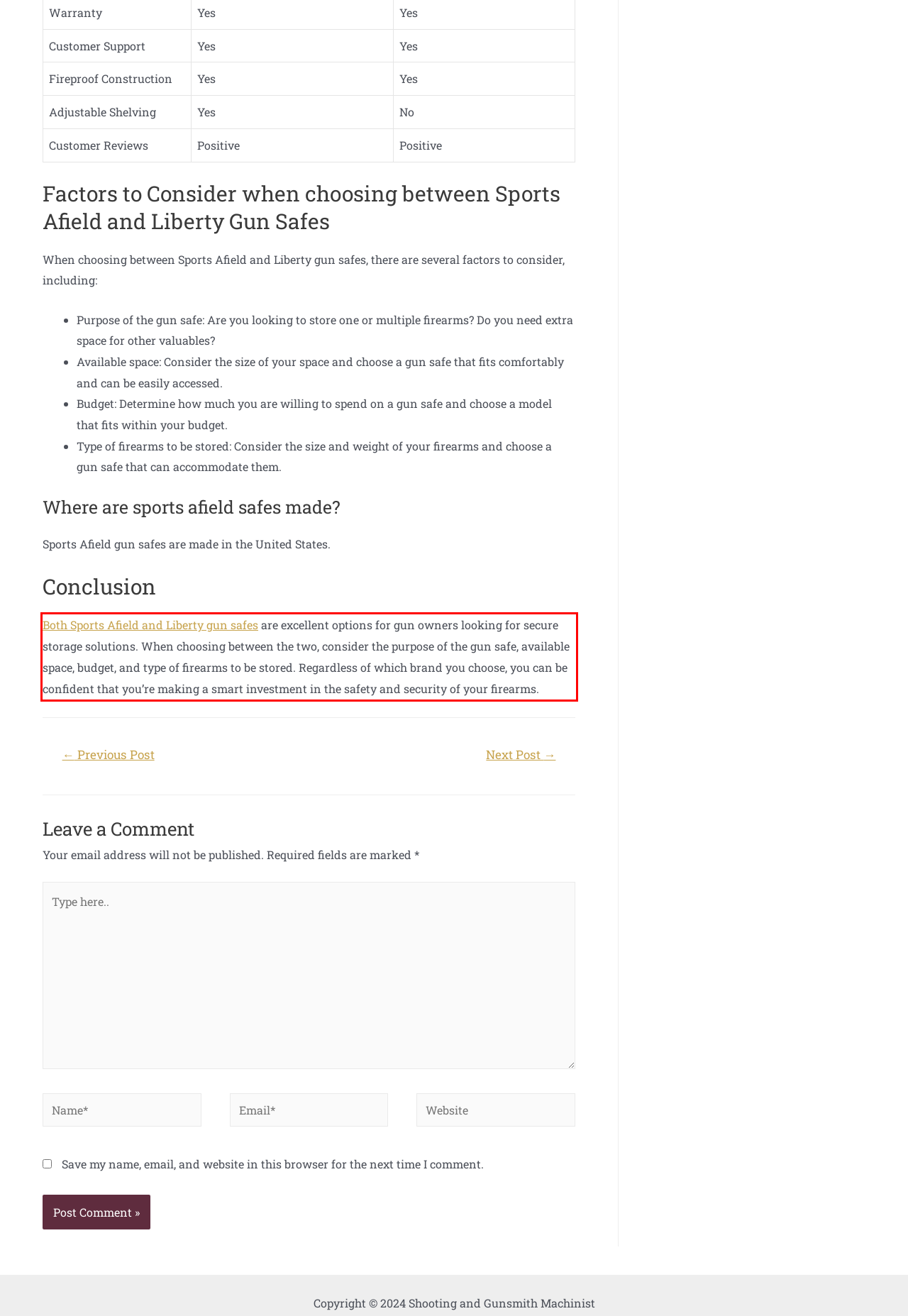You are looking at a screenshot of a webpage with a red rectangle bounding box. Use OCR to identify and extract the text content found inside this red bounding box.

Both Sports Afield and Liberty gun safes are excellent options for gun owners looking for secure storage solutions. When choosing between the two, consider the purpose of the gun safe, available space, budget, and type of firearms to be stored. Regardless of which brand you choose, you can be confident that you’re making a smart investment in the safety and security of your firearms.